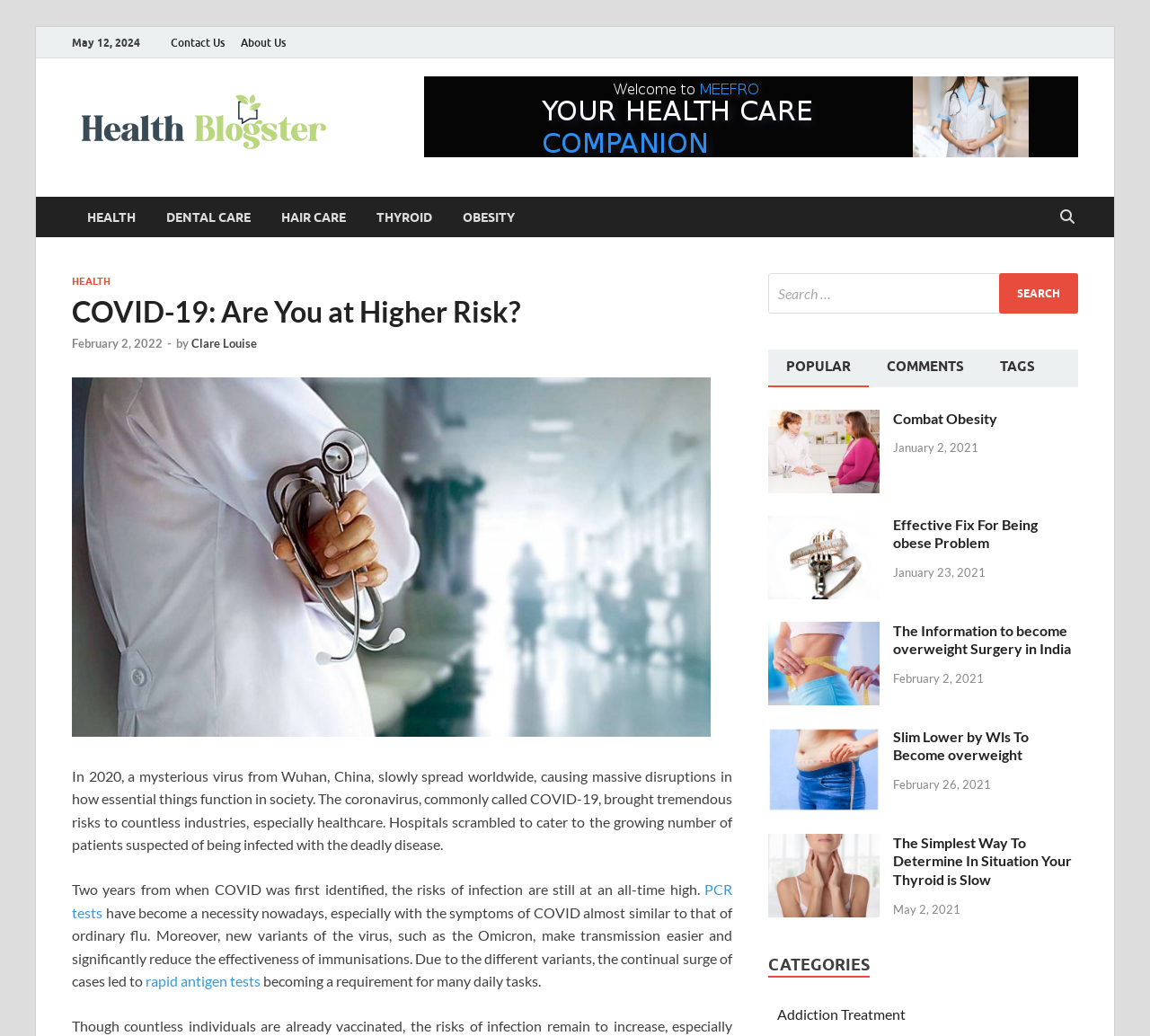Please find and report the bounding box coordinates of the element to click in order to perform the following action: "View the 'HEALTH' category". The coordinates should be expressed as four float numbers between 0 and 1, in the format [left, top, right, bottom].

[0.062, 0.19, 0.131, 0.229]